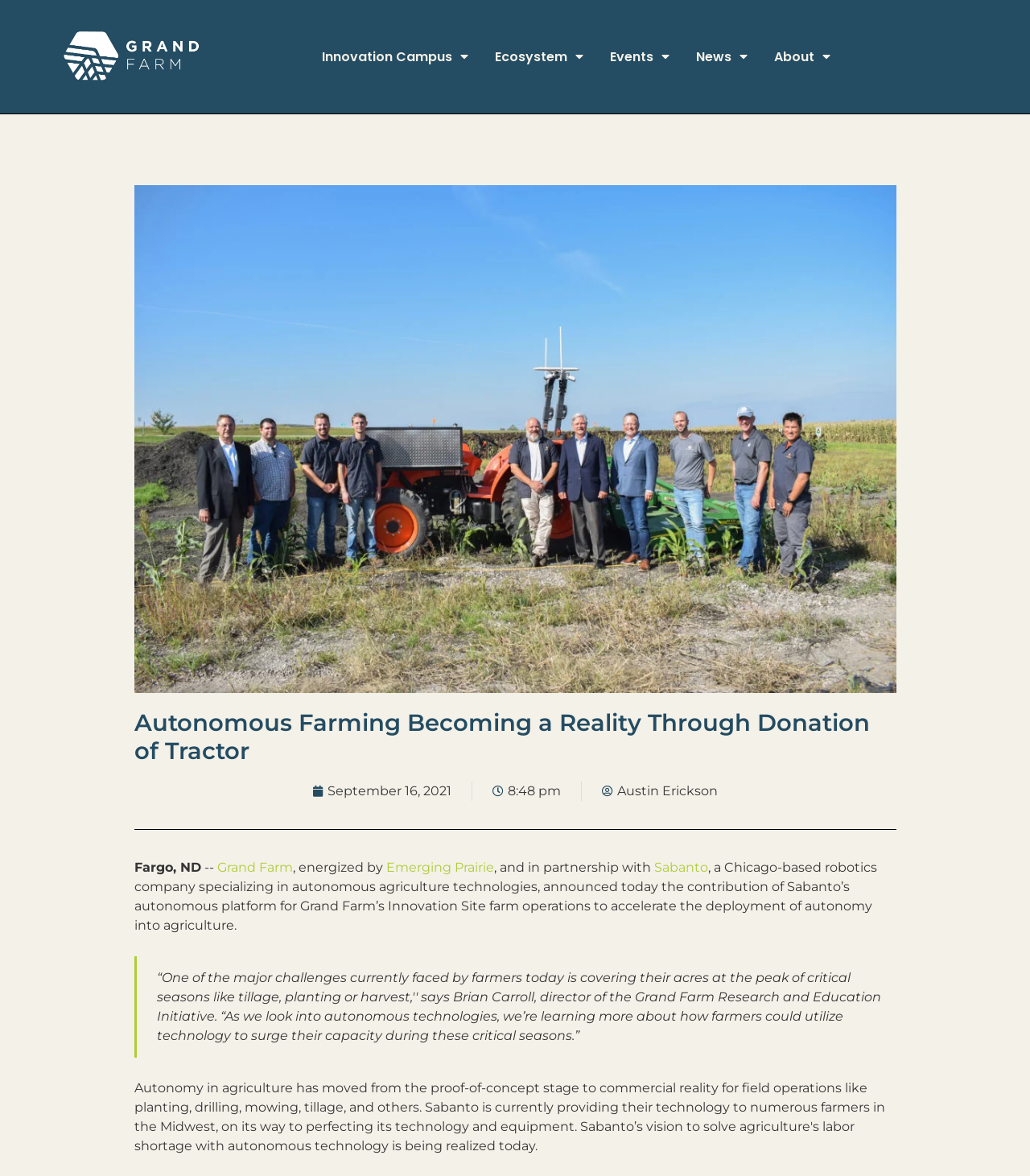Specify the bounding box coordinates of the element's region that should be clicked to achieve the following instruction: "Read the news article dated September 16, 2021". The bounding box coordinates consist of four float numbers between 0 and 1, in the format [left, top, right, bottom].

[0.303, 0.665, 0.438, 0.681]